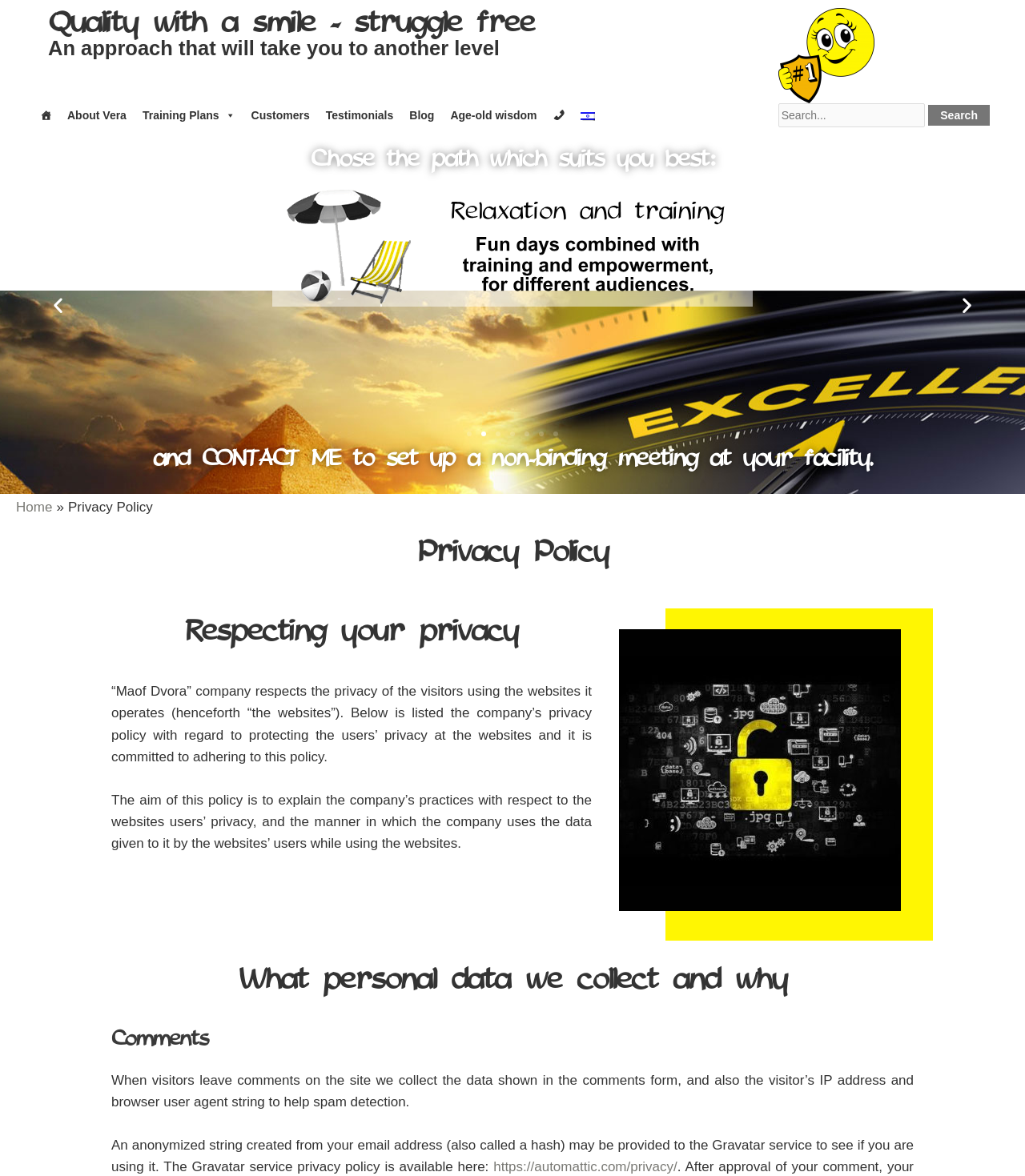What is the name of the company that respects the privacy of its website visitors?
Please use the visual content to give a single word or phrase answer.

Maof Dvora